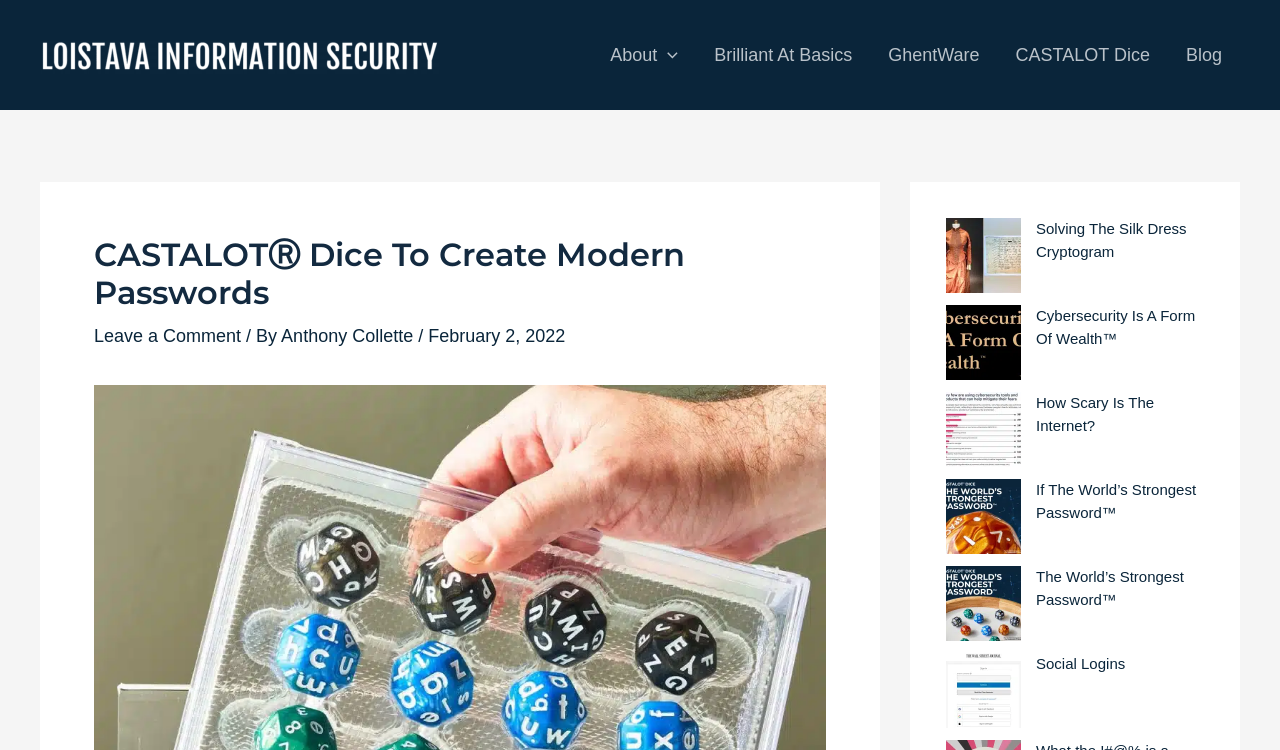How many navigation links are there?
Could you answer the question in a detailed manner, providing as much information as possible?

I counted the number of links in the navigation section, which are 'About Menu Toggle', 'Brilliant At Basics', 'GhentWare', 'CASTALOT Dice', and 'Blog'.